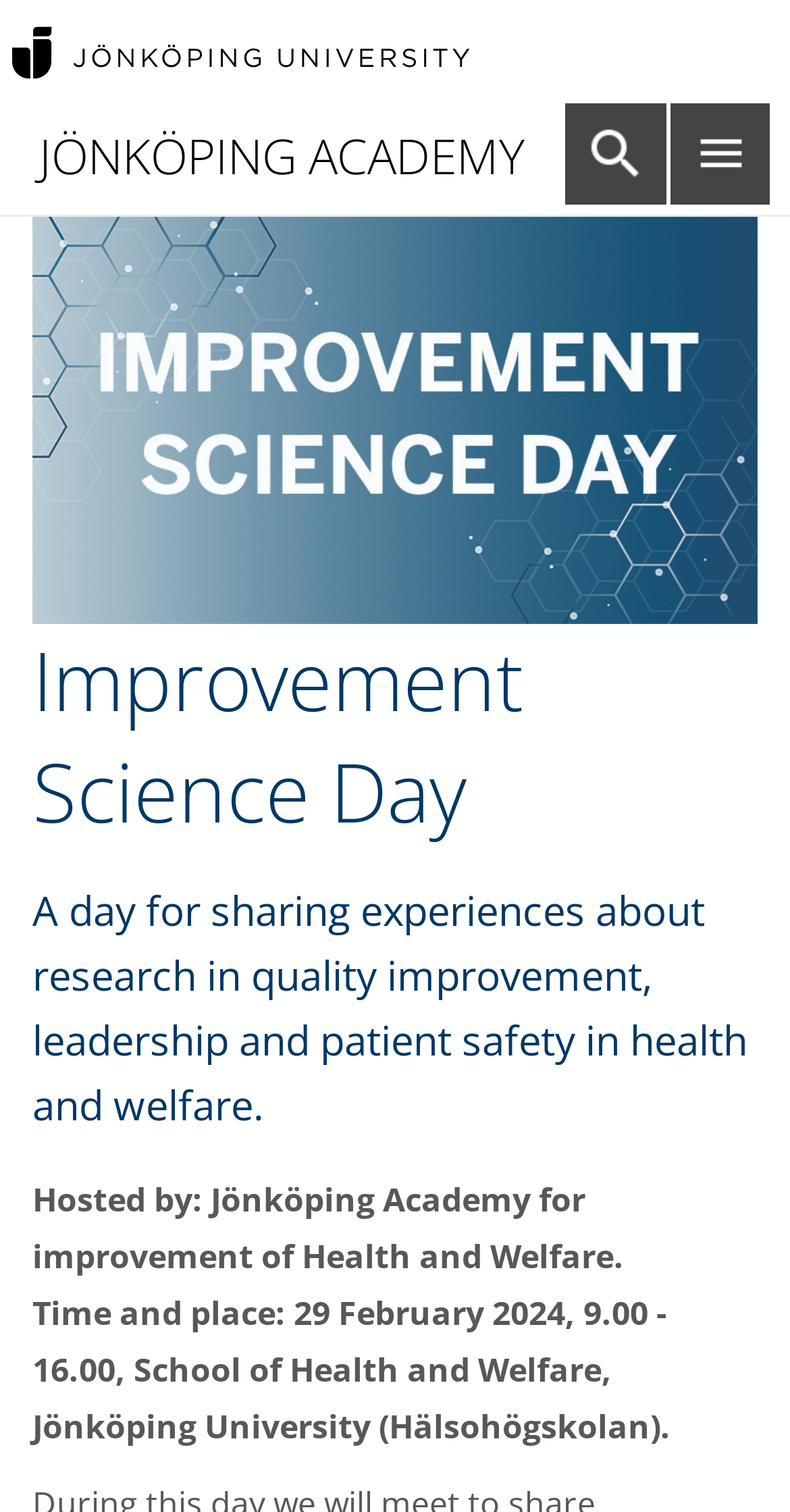Give a one-word or short phrase answer to the question: 
What is the location of the Improvement Science Day event?

School of Health and Welfare, Jönköping University